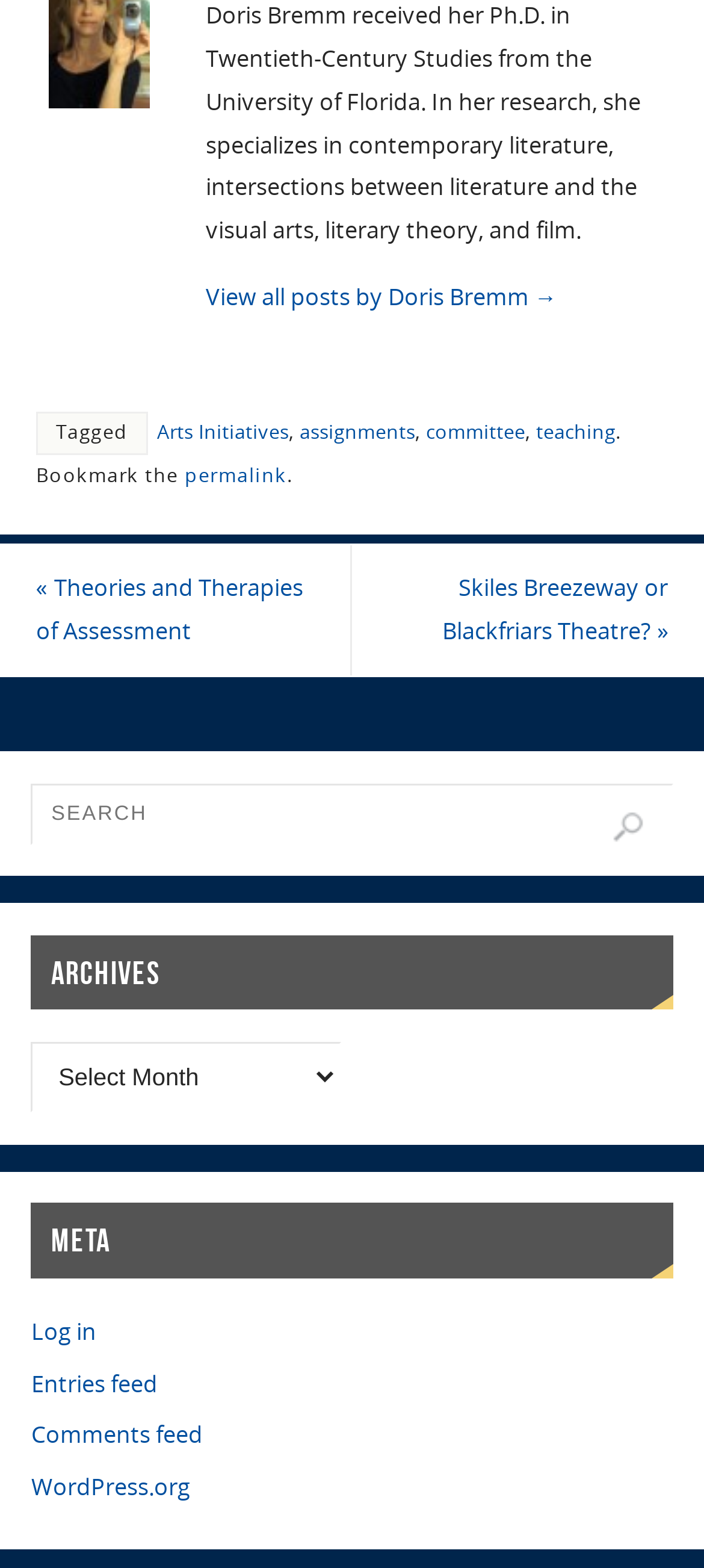Please locate the bounding box coordinates of the element that should be clicked to complete the given instruction: "Search for something".

[0.045, 0.5, 0.955, 0.539]